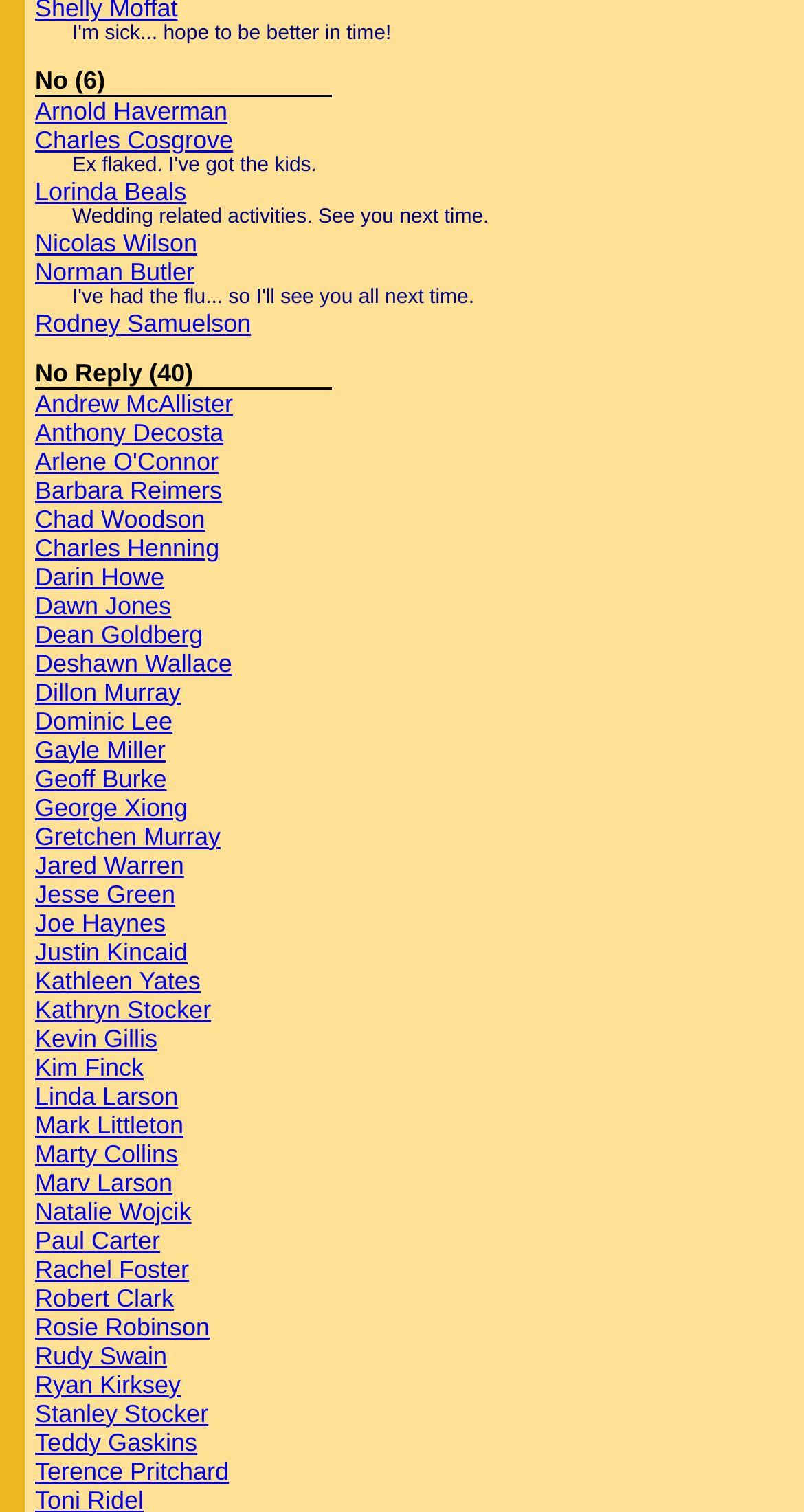Please indicate the bounding box coordinates of the element's region to be clicked to achieve the instruction: "Contact Nicolas Wilson". Provide the coordinates as four float numbers between 0 and 1, i.e., [left, top, right, bottom].

[0.044, 0.151, 0.245, 0.17]